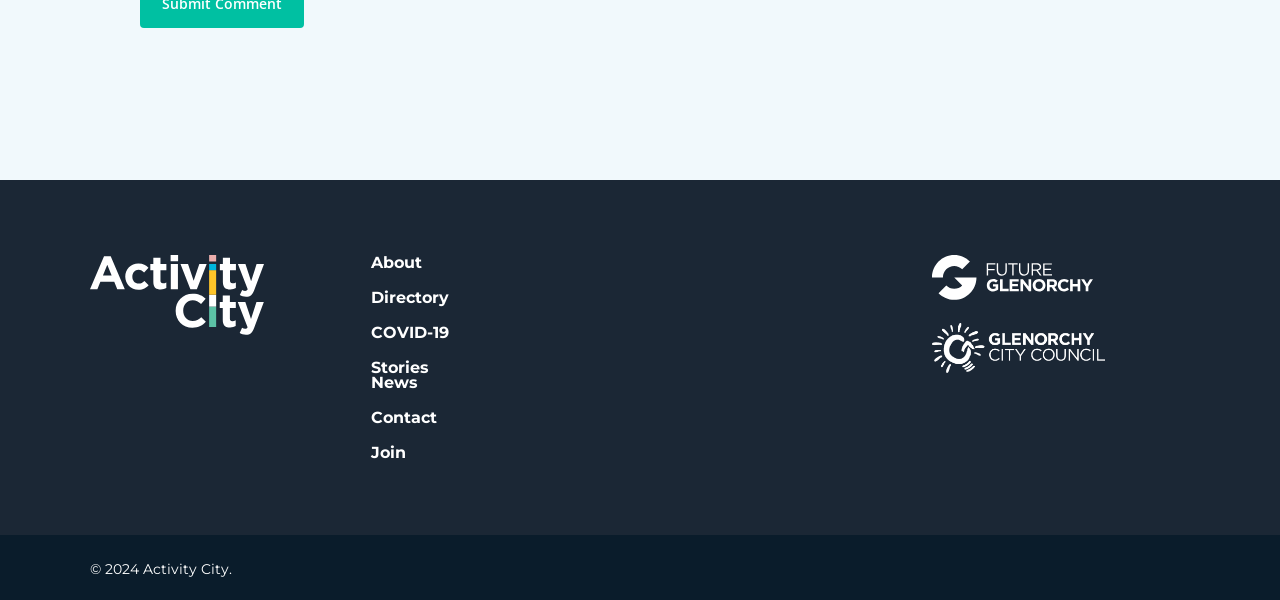Provide a brief response to the question below using a single word or phrase: 
How many main navigation links are there?

7